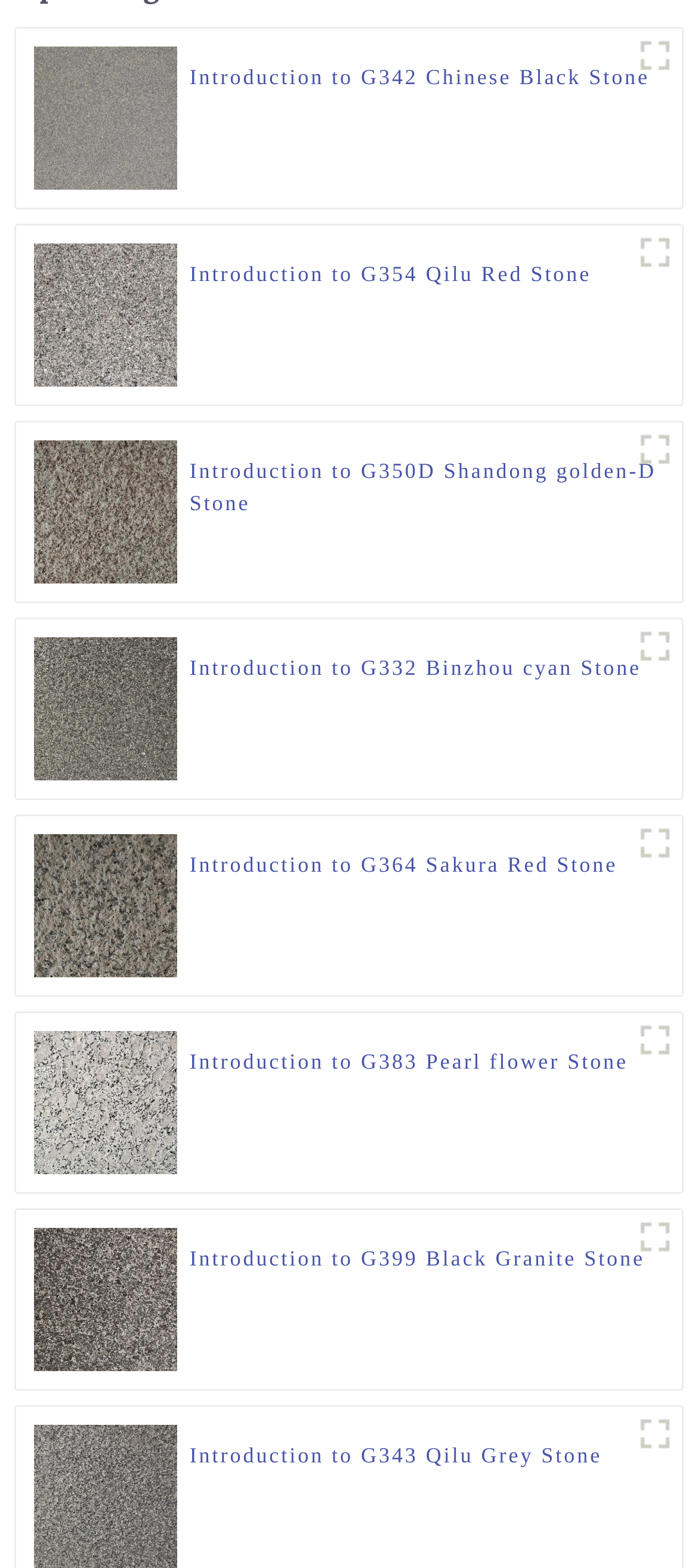Please determine the bounding box coordinates of the element's region to click for the following instruction: "Learn about G332 Binzhou cyan Stone".

[0.272, 0.416, 0.919, 0.457]